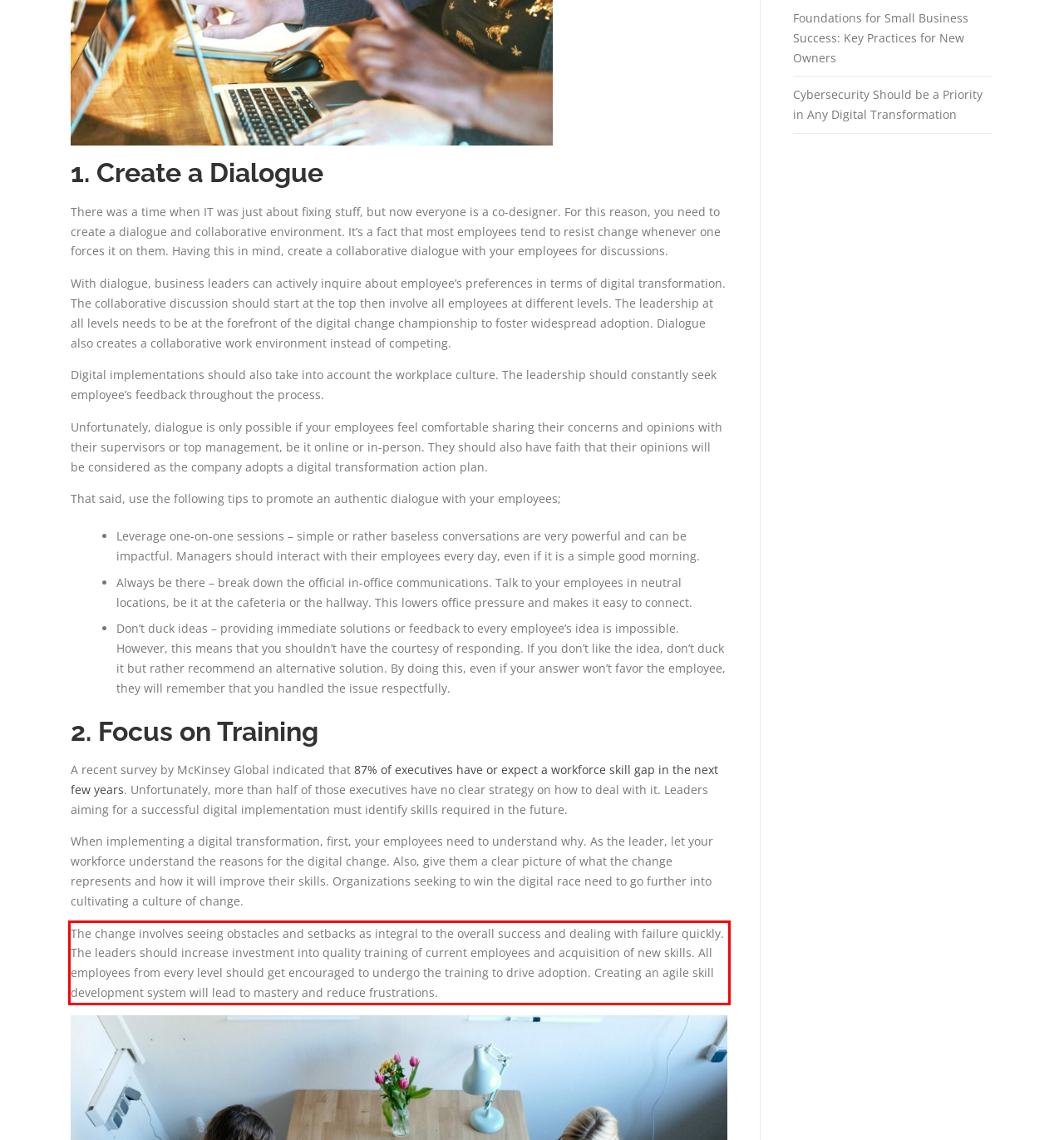With the provided screenshot of a webpage, locate the red bounding box and perform OCR to extract the text content inside it.

The change involves seeing obstacles and setbacks as integral to the overall success and dealing with failure quickly. The leaders should increase investment into quality training of current employees and acquisition of new skills. All employees from every level should get encouraged to undergo the training to drive adoption. Creating an agile skill development system will lead to mastery and reduce frustrations.